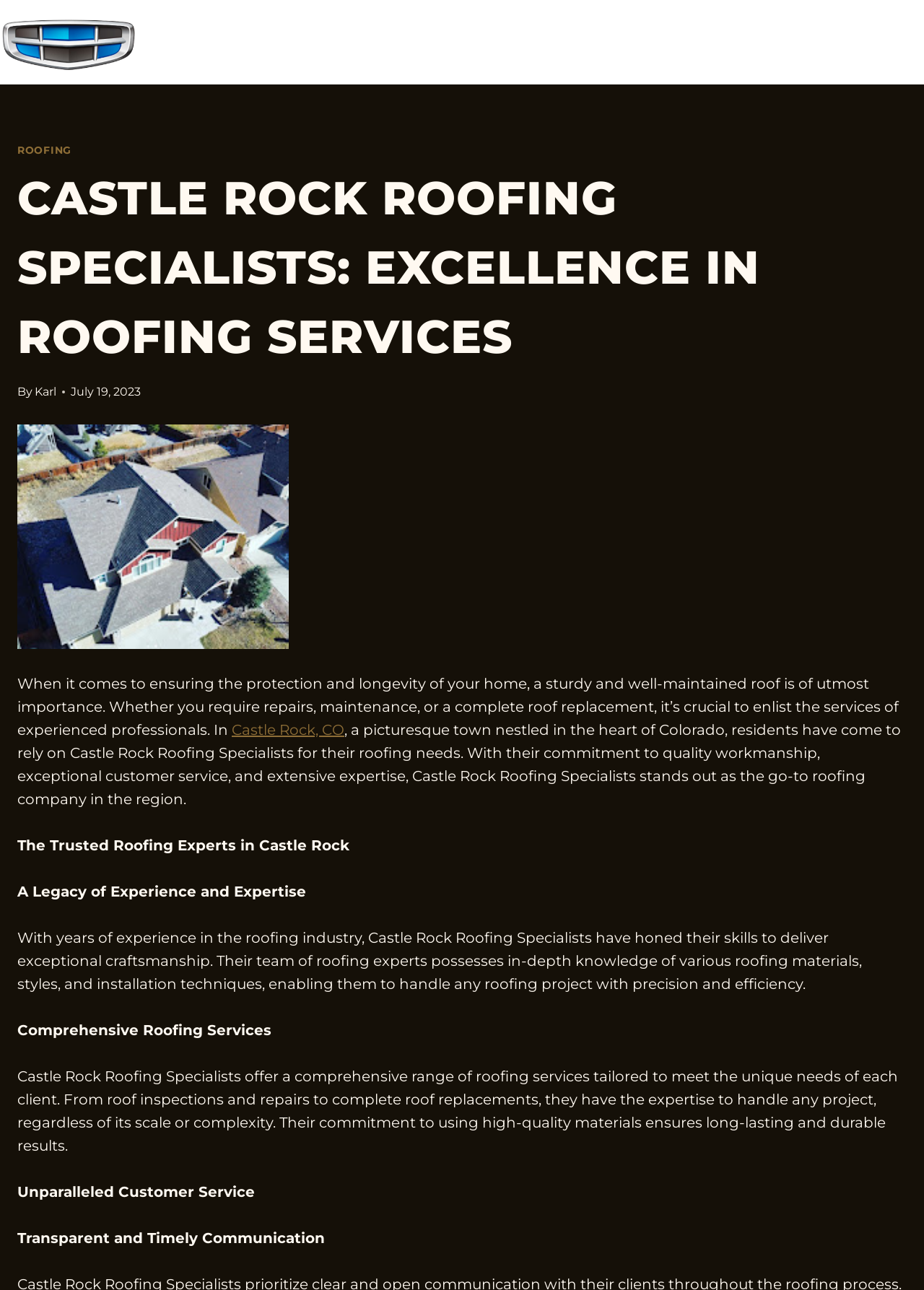Detail the various sections and features present on the webpage.

The webpage is about Castle Rock Roofing Specialists, a company that provides roofing services in Castle Rock, Colorado. At the top left corner, there is a link to "Xtream Auto Shop" accompanied by an image. On the top right corner, there is a primary navigation menu with links to "HOME", "ABOUT", and "BLOG".

Below the navigation menu, there is a large header section that spans almost the entire width of the page. It contains a link to "ROOFING" on the left side, followed by a heading that reads "CASTLE ROCK ROOFING SPECIALISTS: EXCELLENCE IN ROOFING SERVICES". On the right side of the header, there is a link to the author "Karl" and a timestamp "July 19, 2023".

Below the header, there is a large block of text that describes the importance of a well-maintained roof and introduces Castle Rock Roofing Specialists as a trusted roofing company in the region. The text is divided into several paragraphs, each with a clear heading. The headings include "The Trusted Roofing Experts in Castle Rock", "A Legacy of Experience and Expertise", "Comprehensive Roofing Services", "Unparalleled Customer Service", and "Transparent and Timely Communication". The paragraphs provide detailed information about the company's services, expertise, and commitment to quality workmanship and customer service.

There are no images on the page apart from the one accompanying the "Xtream Auto Shop" link. The overall layout is organized, with clear headings and concise text that effectively communicates the company's message.